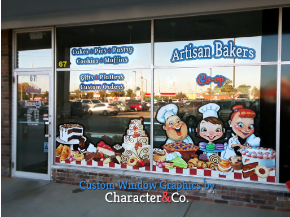What is highlighted at the bottom of the window graphics?
Using the picture, provide a one-word or short phrase answer.

Craftsmanship